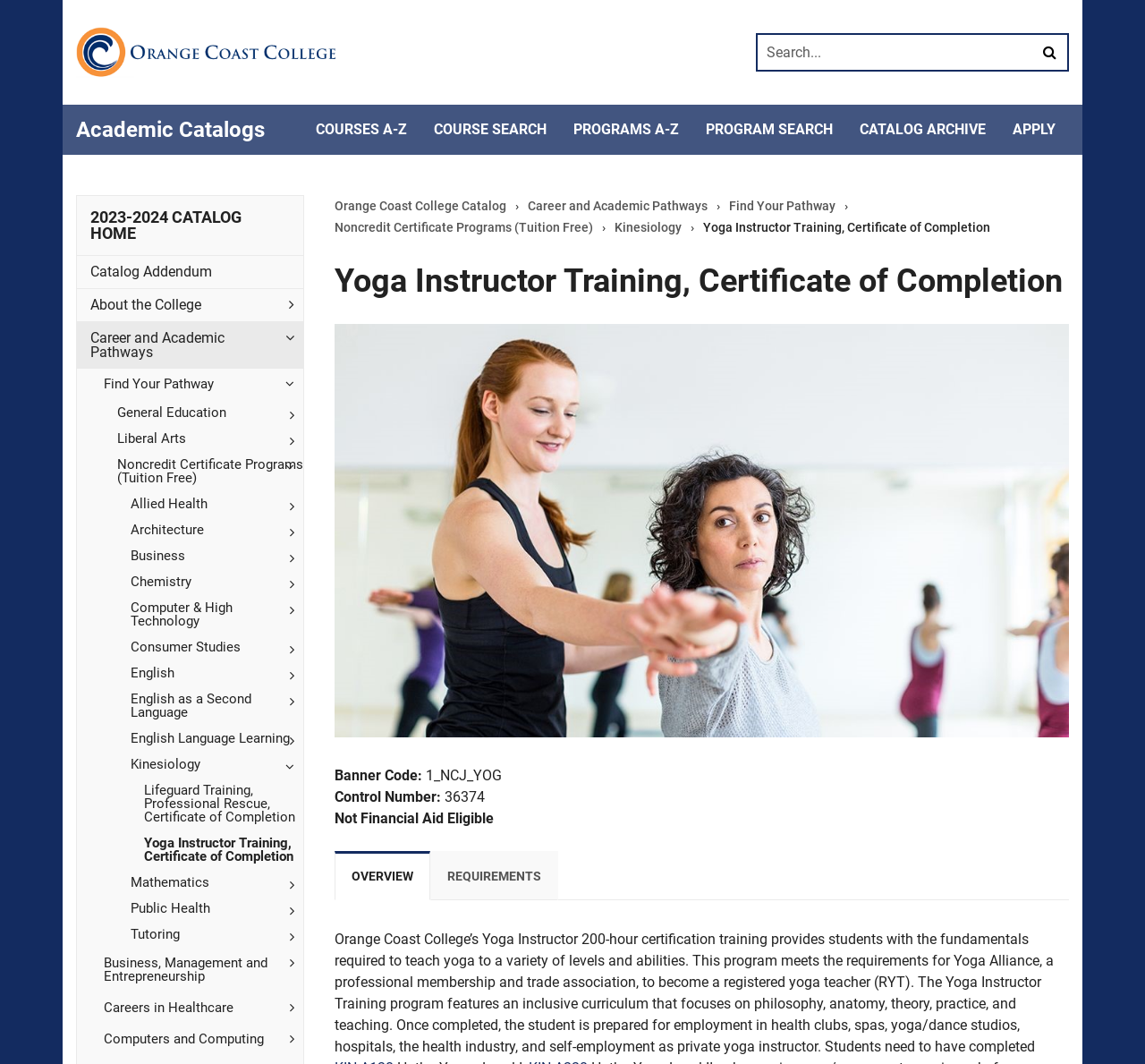Determine the bounding box coordinates for the area you should click to complete the following instruction: "Search catalog".

[0.661, 0.03, 0.702, 0.06]